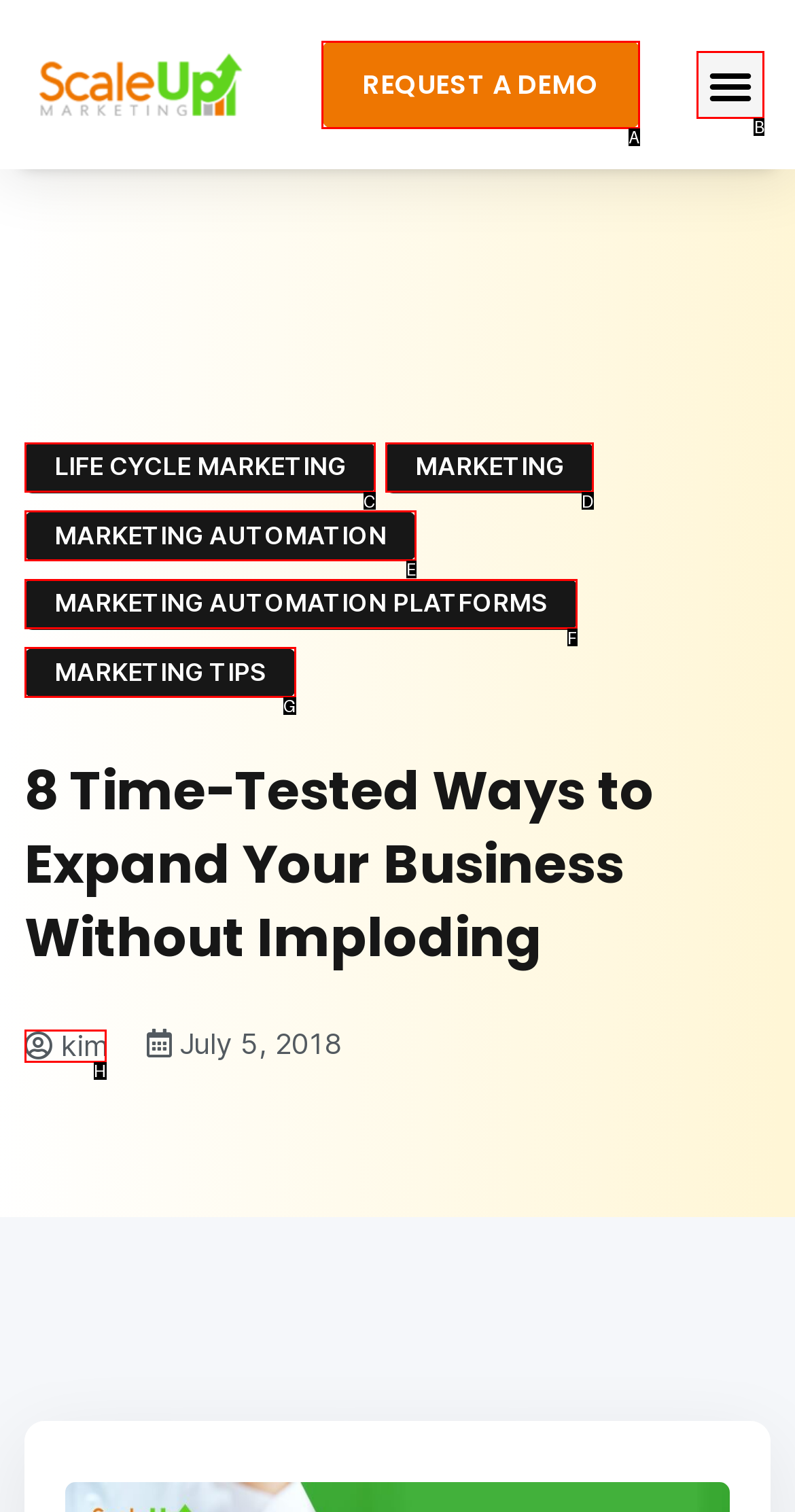Given the description: Menu, pick the option that matches best and answer with the corresponding letter directly.

B